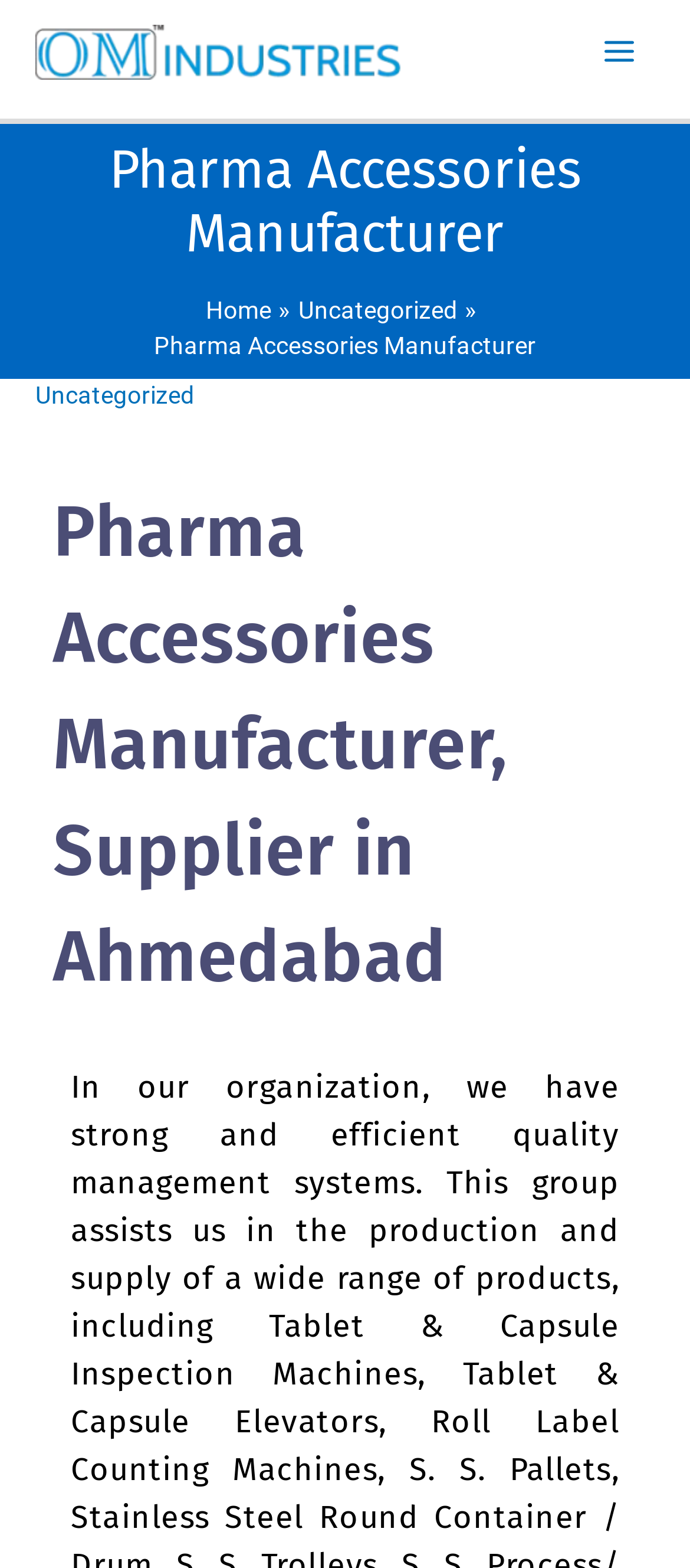Predict the bounding box coordinates of the UI element that matches this description: "Renewable Energy". The coordinates should be in the format [left, top, right, bottom] with each value between 0 and 1.

None